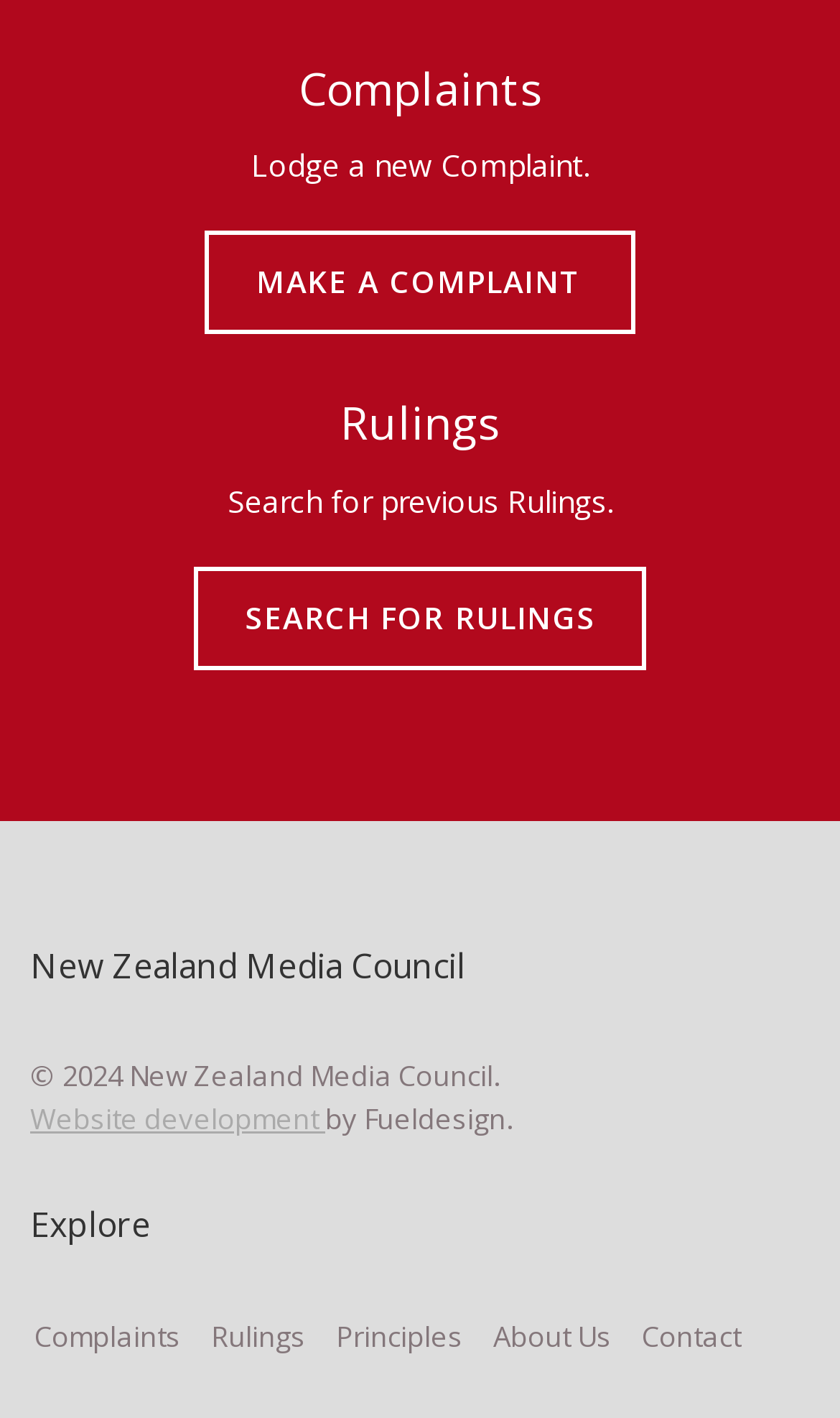Please specify the bounding box coordinates for the clickable region that will help you carry out the instruction: "leave a comment".

None